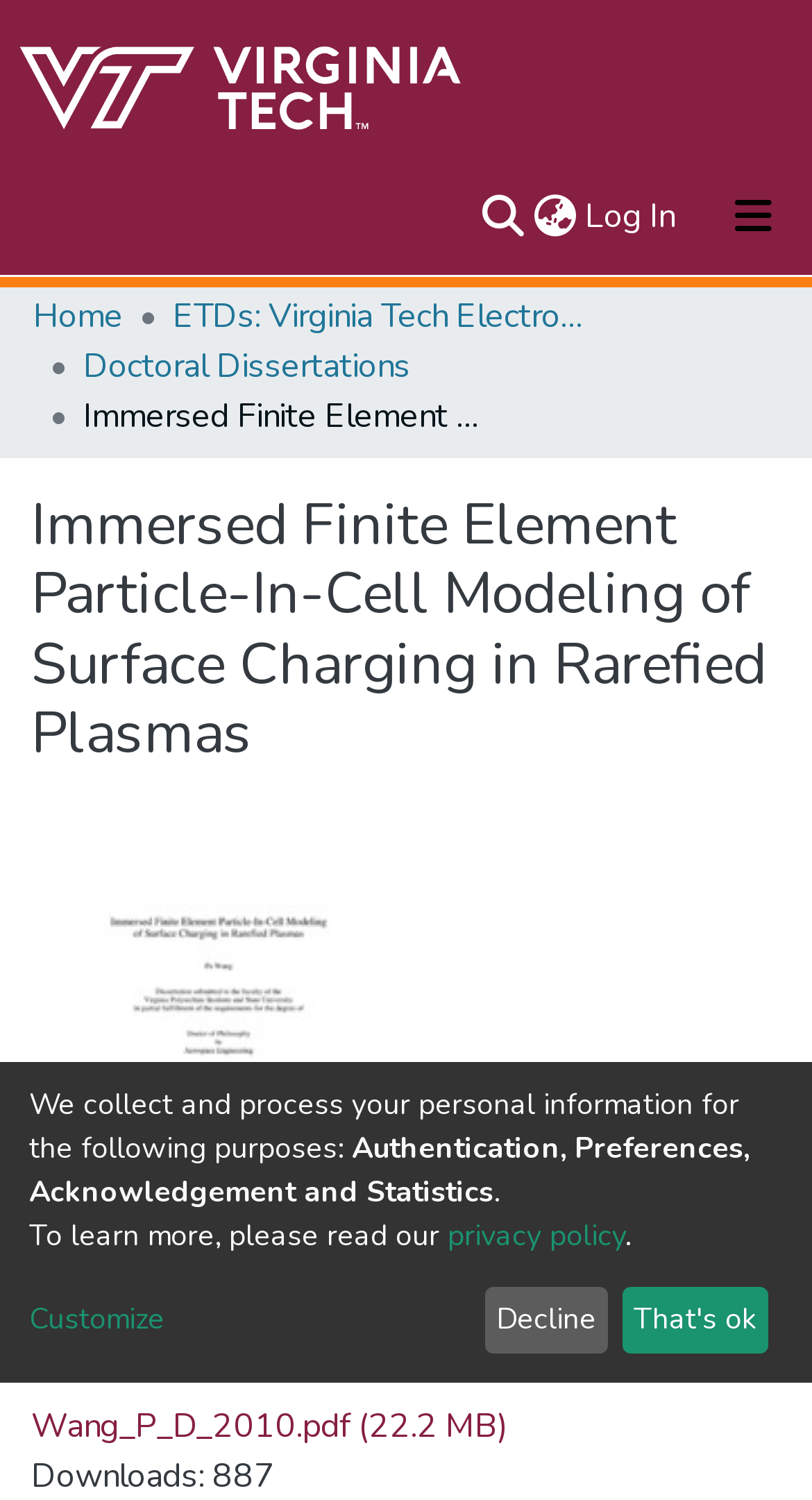How many buttons are in the privacy policy section?
Offer a detailed and exhaustive answer to the question.

I counted the number of button elements in the section that starts with the static text element 'We collect and process your personal information for the following purposes:', which are 'Decline', 'That's ok', and 'Customize'.